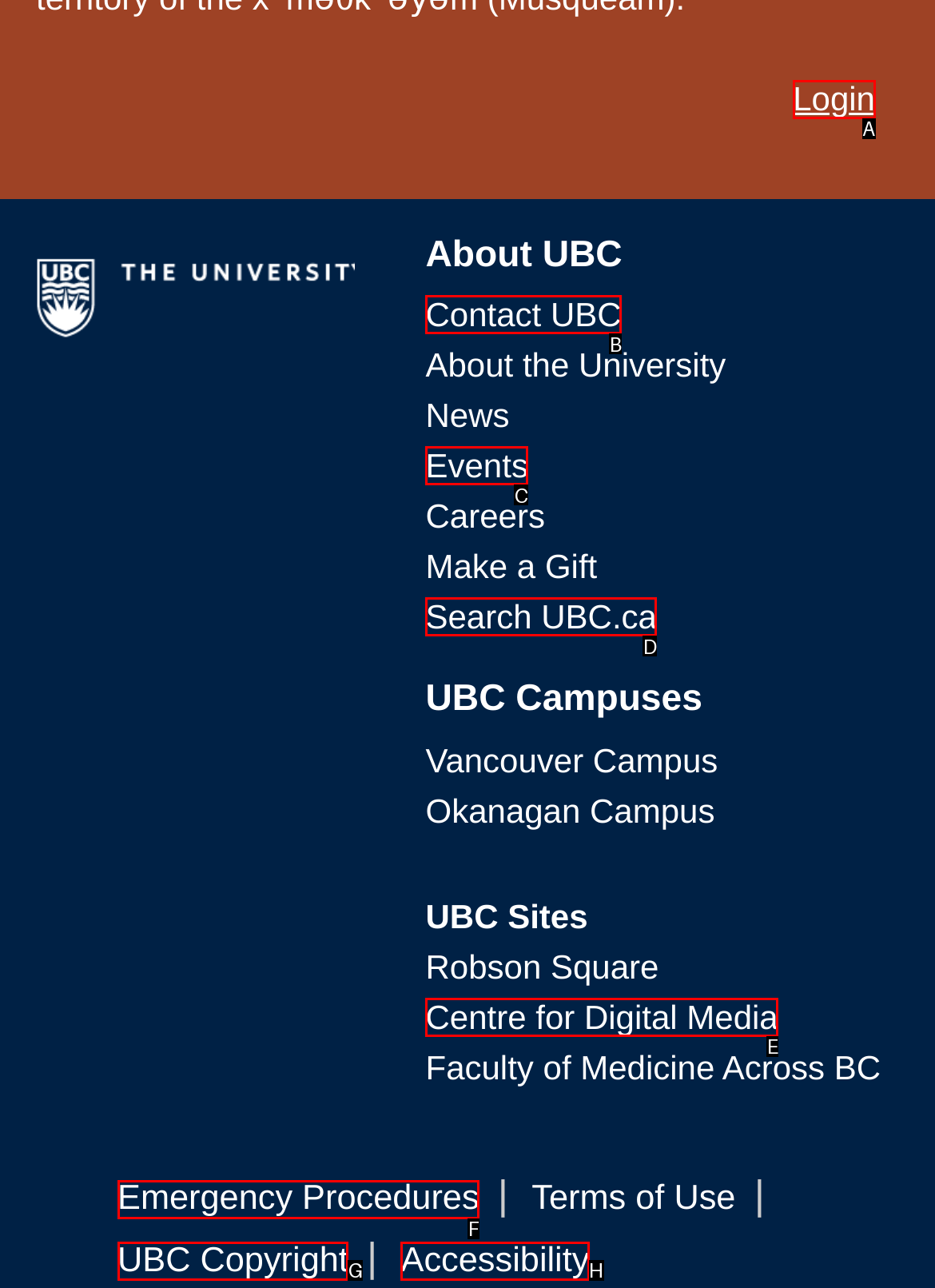Given the element description: Centre for Digital Media, choose the HTML element that aligns with it. Indicate your choice with the corresponding letter.

E